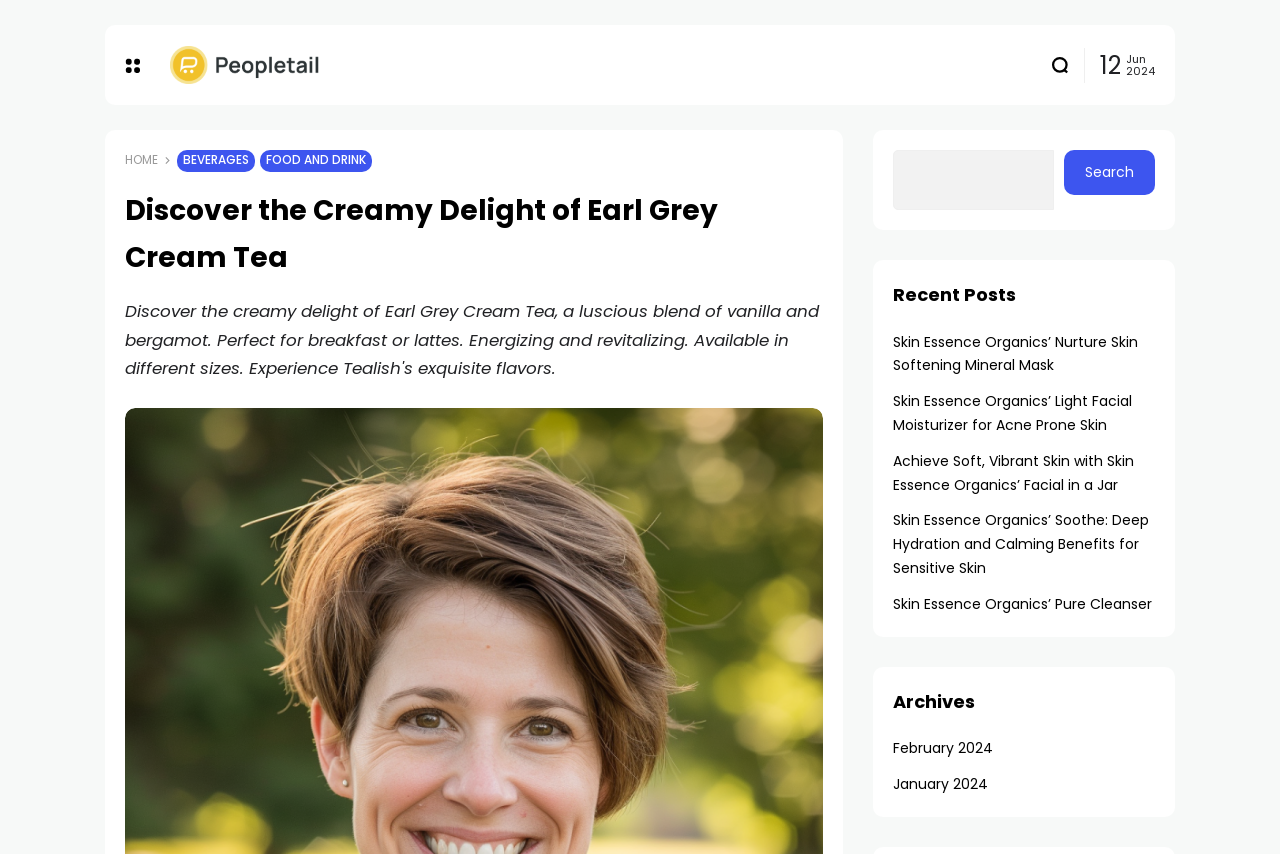Identify the bounding box coordinates of the clickable region to carry out the given instruction: "Click the HOME link".

[0.098, 0.178, 0.123, 0.199]